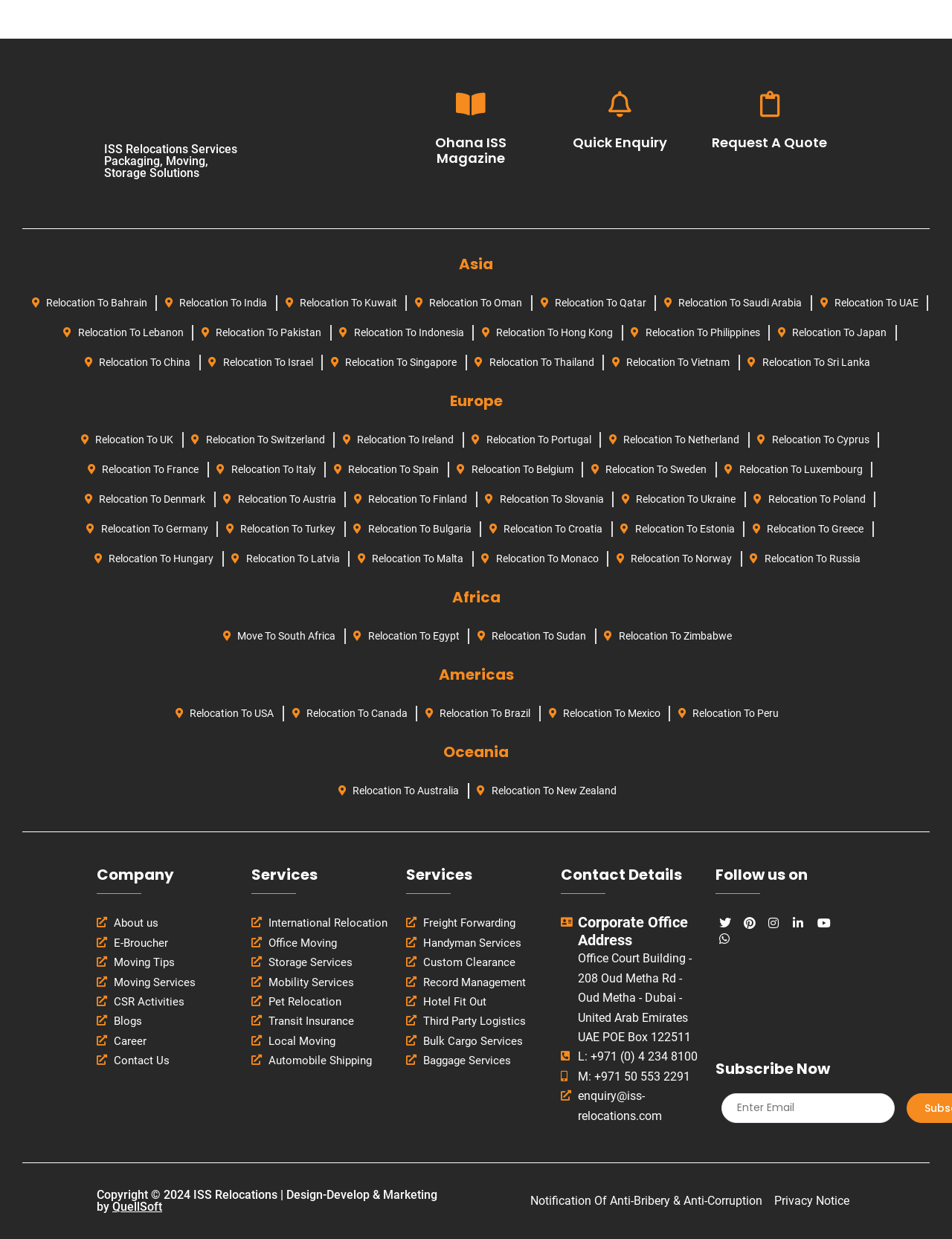Specify the bounding box coordinates of the element's region that should be clicked to achieve the following instruction: "Click on the ISS Relocations Grey Logo". The bounding box coordinates consist of four float numbers between 0 and 1, in the format [left, top, right, bottom].

[0.109, 0.074, 0.251, 0.104]